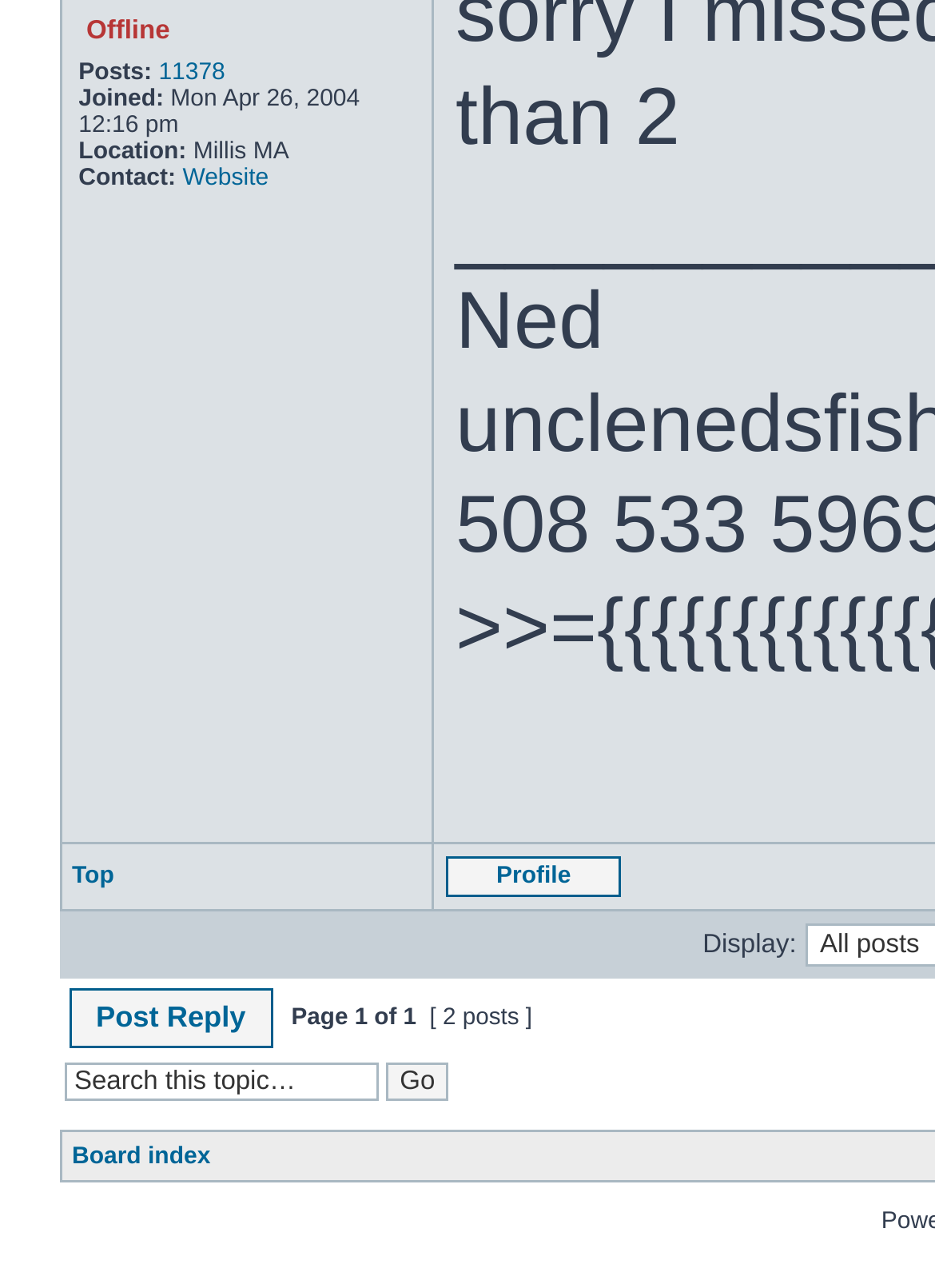Given the element description Board index, specify the bounding box coordinates of the corresponding UI element in the format (top-left x, top-left y, bottom-right x, bottom-right y). All values must be between 0 and 1.

[0.077, 0.888, 0.225, 0.908]